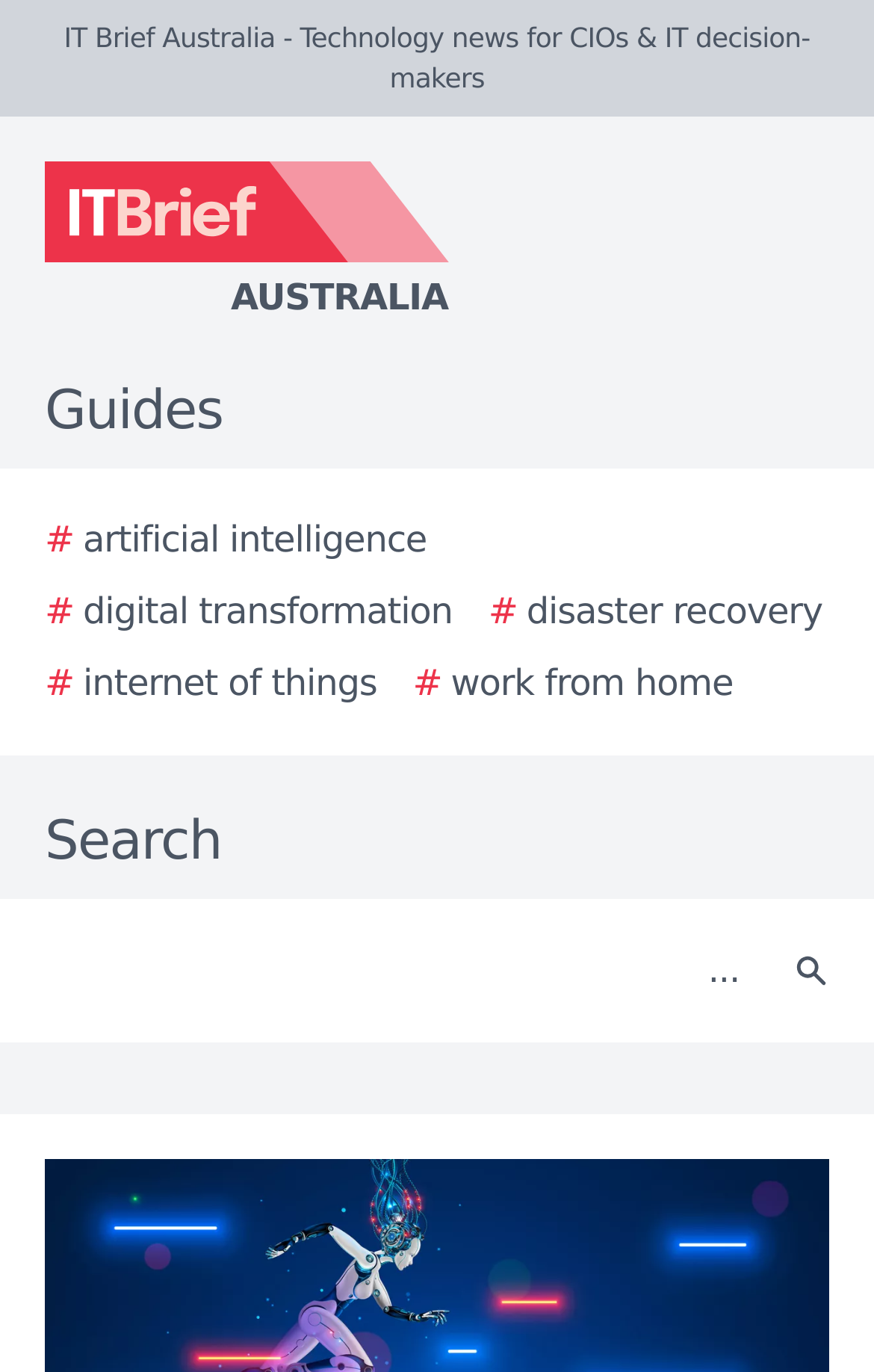Could you indicate the bounding box coordinates of the region to click in order to complete this instruction: "Click on the IT Brief Australia logo".

[0.0, 0.118, 0.923, 0.237]